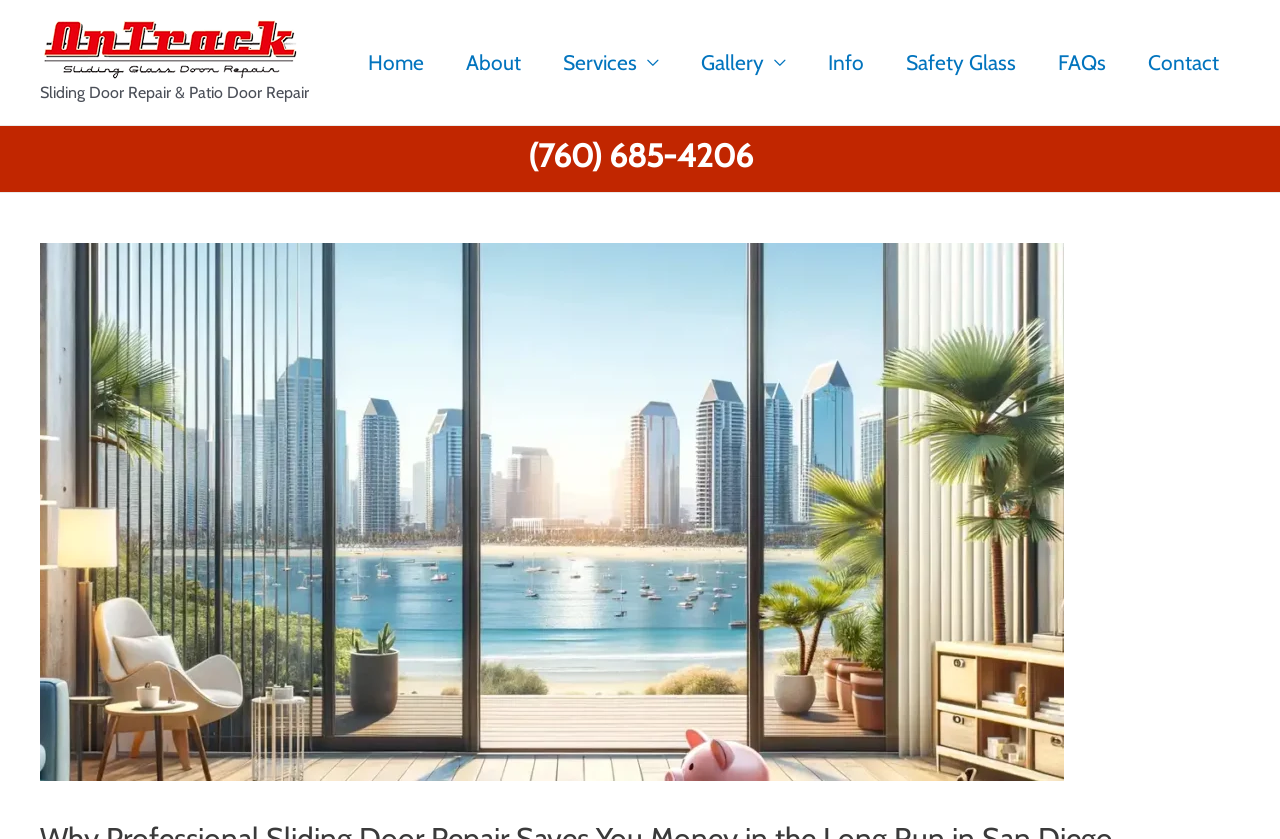How many menu items are in the main navigation?
Give a one-word or short phrase answer based on the image.

8